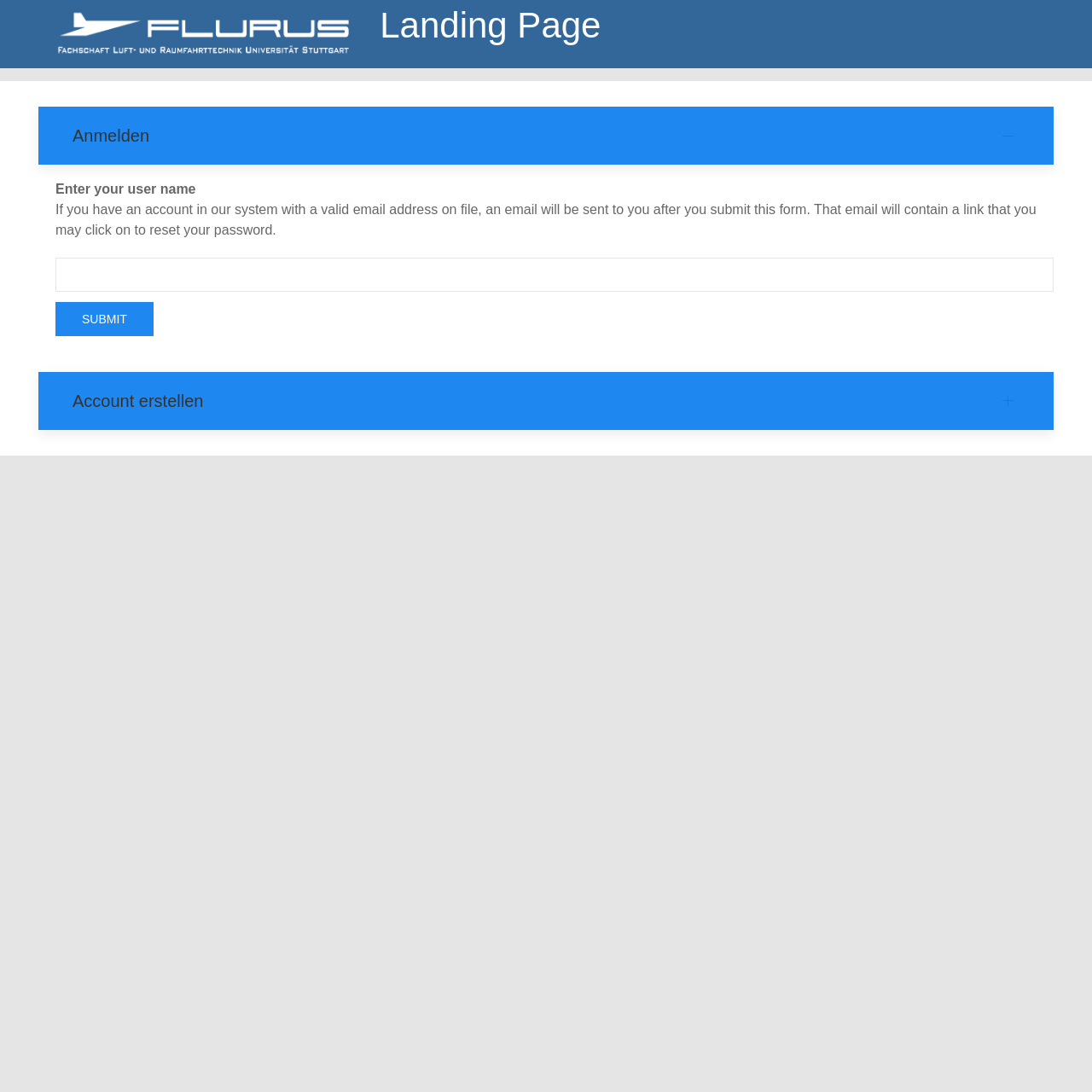What is the purpose of the form on this page?
Kindly give a detailed and elaborate answer to the question.

The form on this page is used to reset a user's password. This can be inferred from the text 'If you have an account in our system with a valid email address on file, an email will be sent to you after you submit this form. That email will contain a link that you may click on to reset your password.' and the presence of a 'SUBMIT' button.